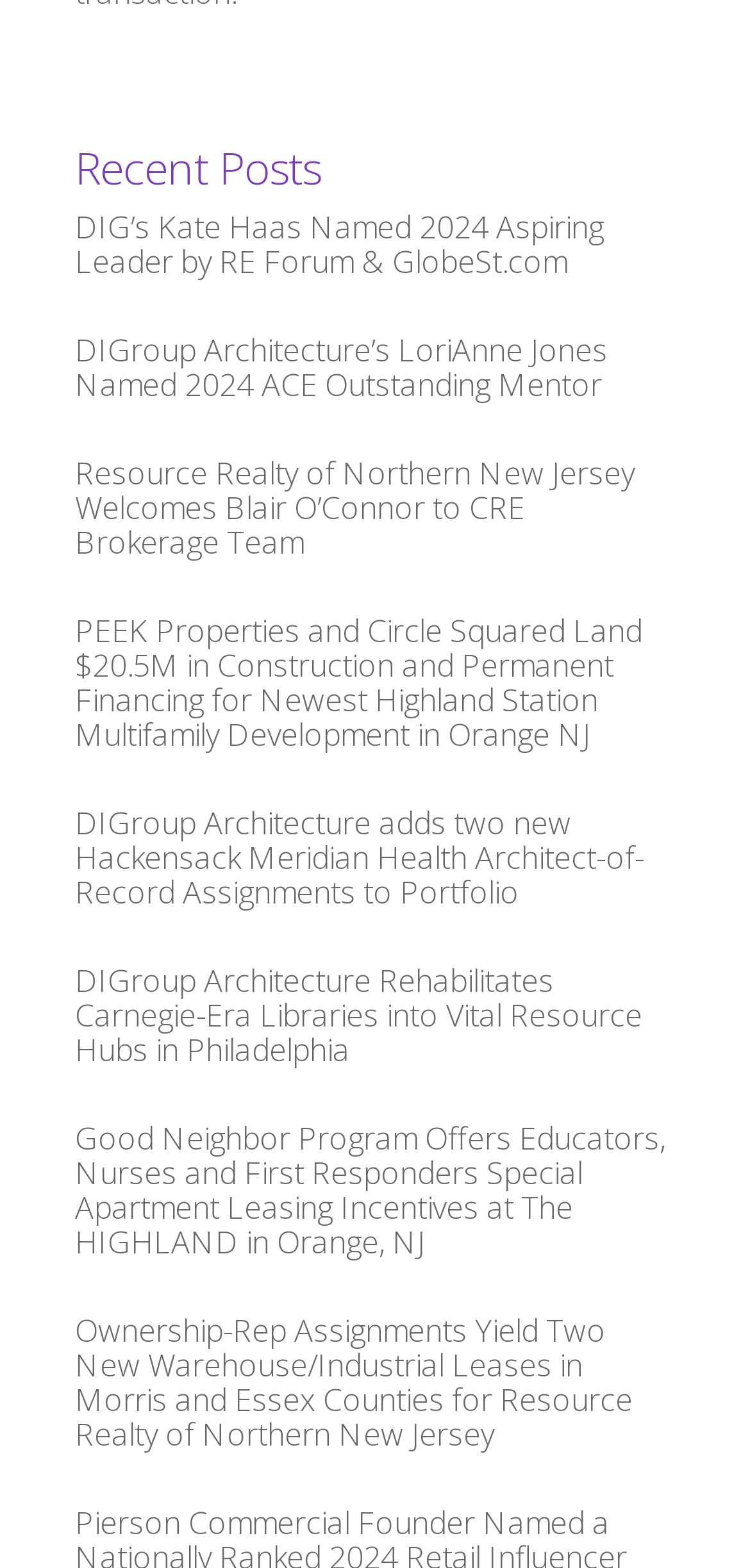Show the bounding box coordinates for the element that needs to be clicked to execute the following instruction: "learn about Resource Realty of Northern New Jersey welcoming Blair O’Connor to CRE Brokerage Team". Provide the coordinates in the form of four float numbers between 0 and 1, i.e., [left, top, right, bottom].

[0.1, 0.288, 0.846, 0.359]